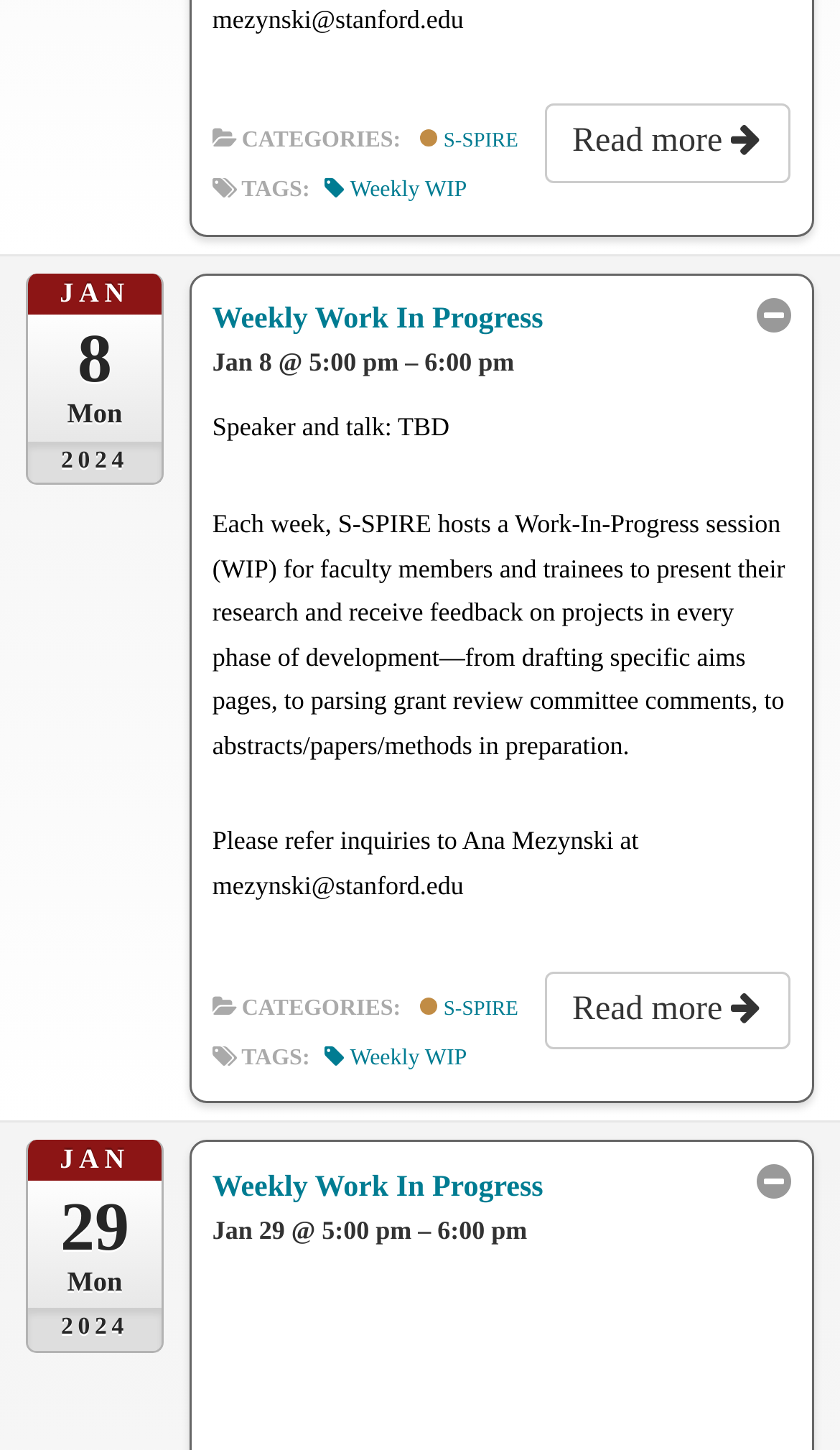Determine the bounding box coordinates of the UI element that matches the following description: "Jan 8 Mon 2024". The coordinates should be four float numbers between 0 and 1 in the format [left, top, right, bottom].

[0.031, 0.189, 0.195, 0.335]